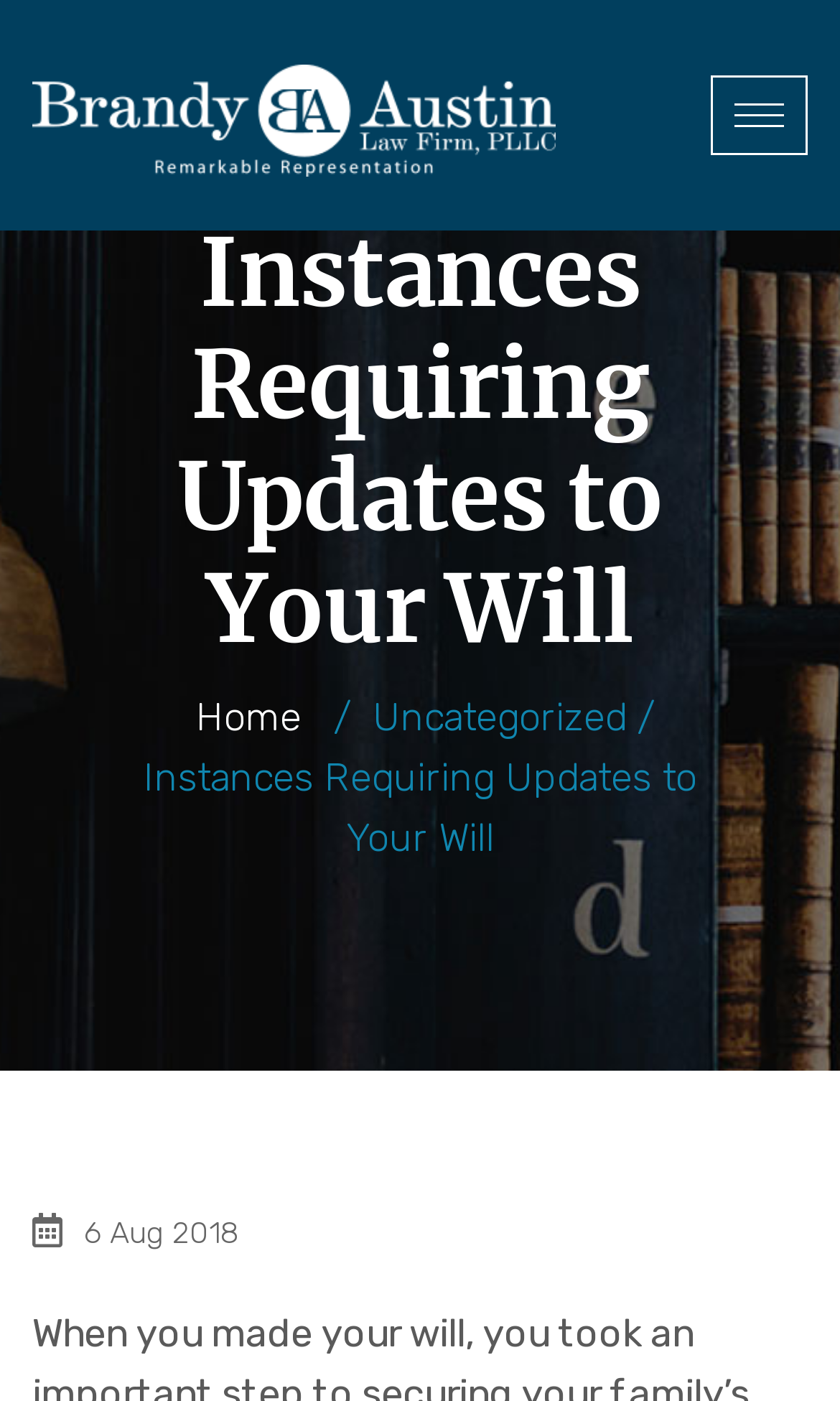Please analyze the image and give a detailed answer to the question:
What is the topic of the webpage?

The topic of the webpage can be inferred from the heading 'Instances Requiring Updates to Your Will' and the meta description, which suggests that the webpage is about updating one's will in response to major life events.